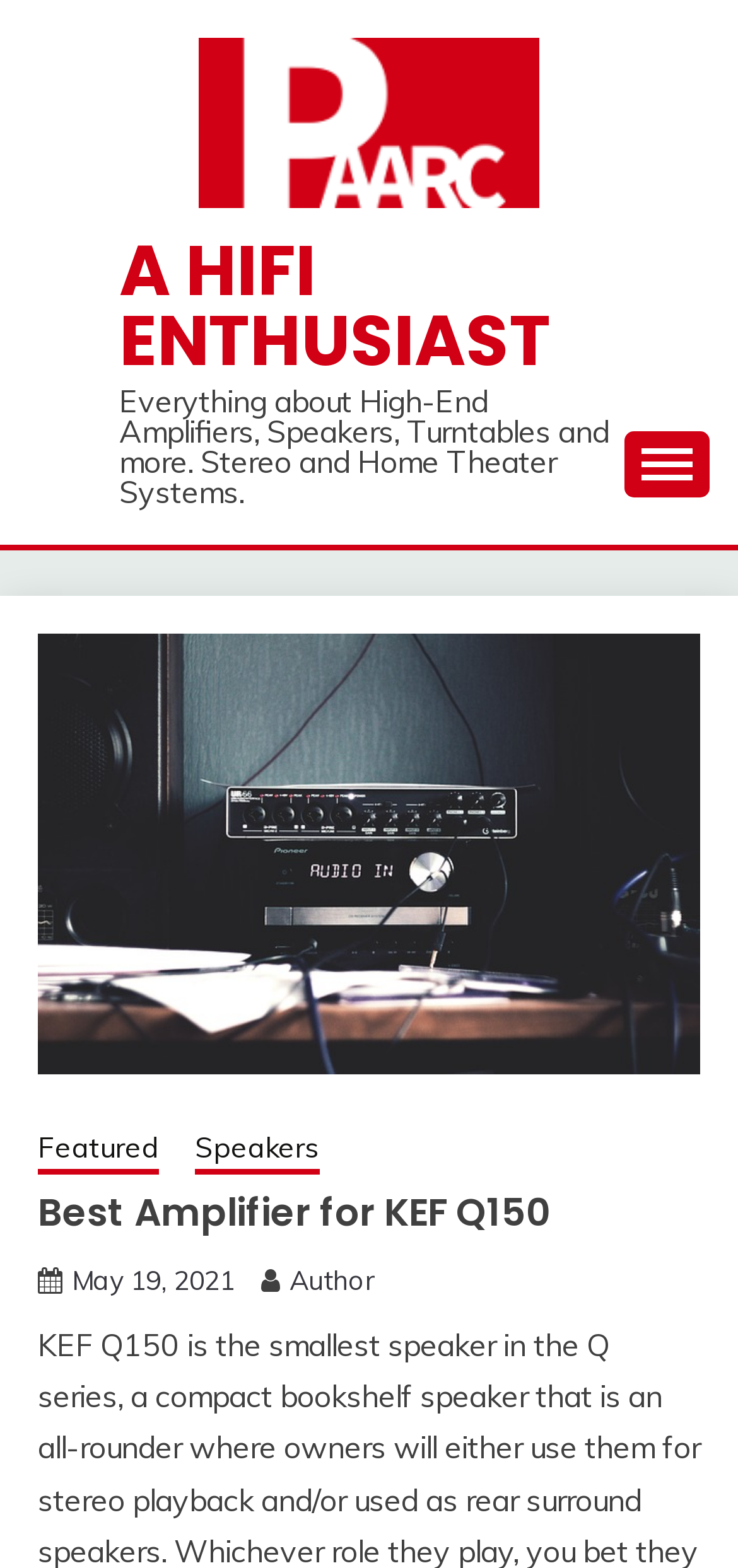Use a single word or phrase to answer this question: 
What is the website about?

High-End Amplifiers, Speakers, Turntables